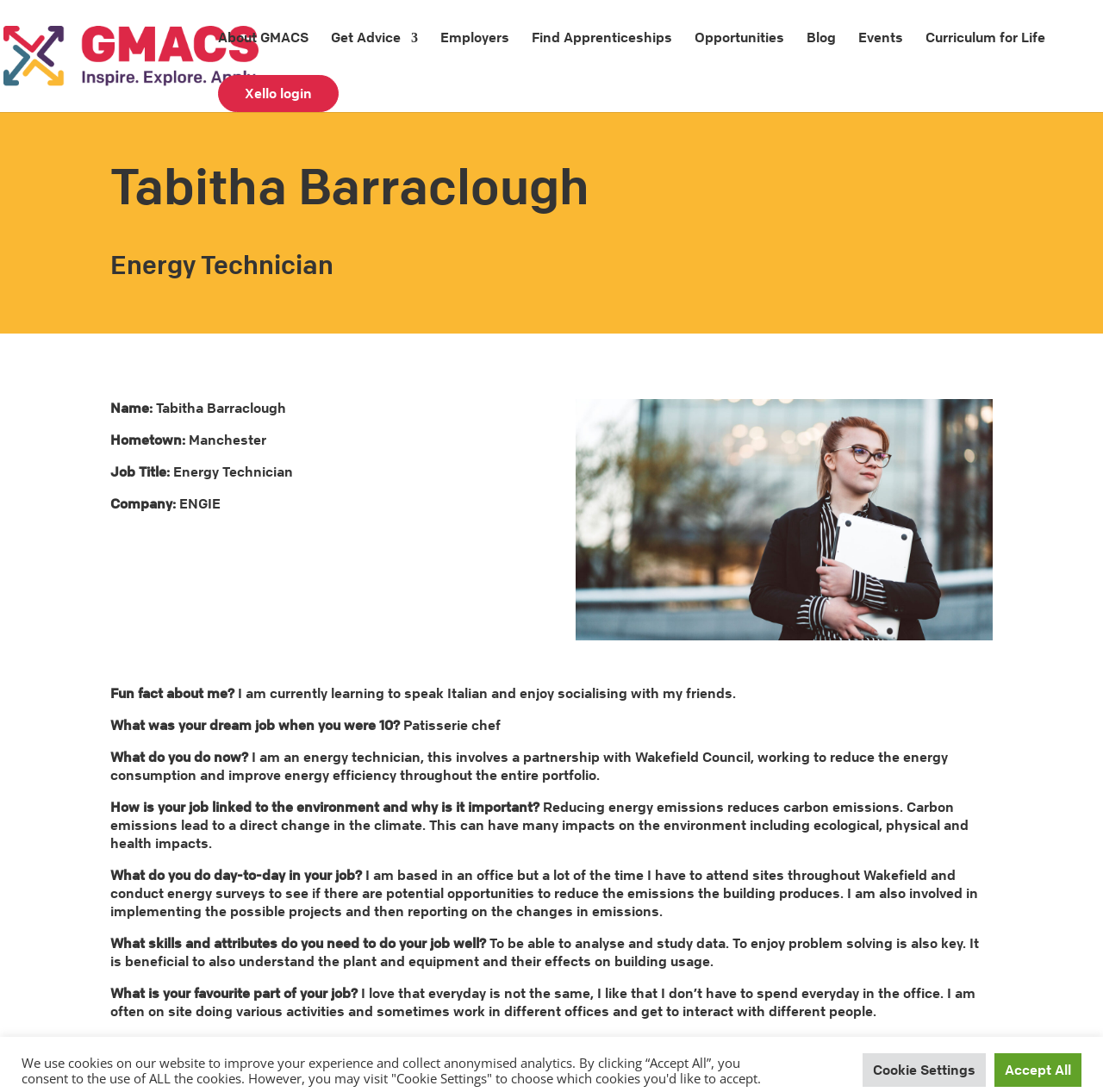Describe all the significant parts and information present on the webpage.

This webpage is about Tabitha Barraclough's career as an Energy Technician at ENGIE, presented as a success story on GMACS. At the top of the page, there is a navigation menu with links to various sections of the GMACS website, including "About GMACS", "Get Advice", "Employers", "Find Apprenticeships", "Opportunities", "Blog", "Events", and "Curriculum for Life". 

Below the navigation menu, there is a heading that reads "Tabitha Barraclough" followed by her job title "Energy Technician". This is accompanied by a profile picture of Tabitha. 

The main content of the page is divided into sections, each with a heading and a corresponding text. The sections include "Name:", "Hometown:", "Job Title:", and "Company:", which provide basic information about Tabitha. 

The following sections are more in-depth, with questions and answers about Tabitha's career, such as "Fun fact about me?", "What was your dream job when you were 10?", "What do you do now?", "How is your job linked to the environment and why is it important?", "What do you do day-to-day in your job?", "What skills and attributes do you need to do your job well?", "What is your favourite part of your job?", and "What challenges do you face in your job?". 

At the bottom of the page, there is a notice about the use of cookies on the website, with options to accept all cookies or customize cookie settings.